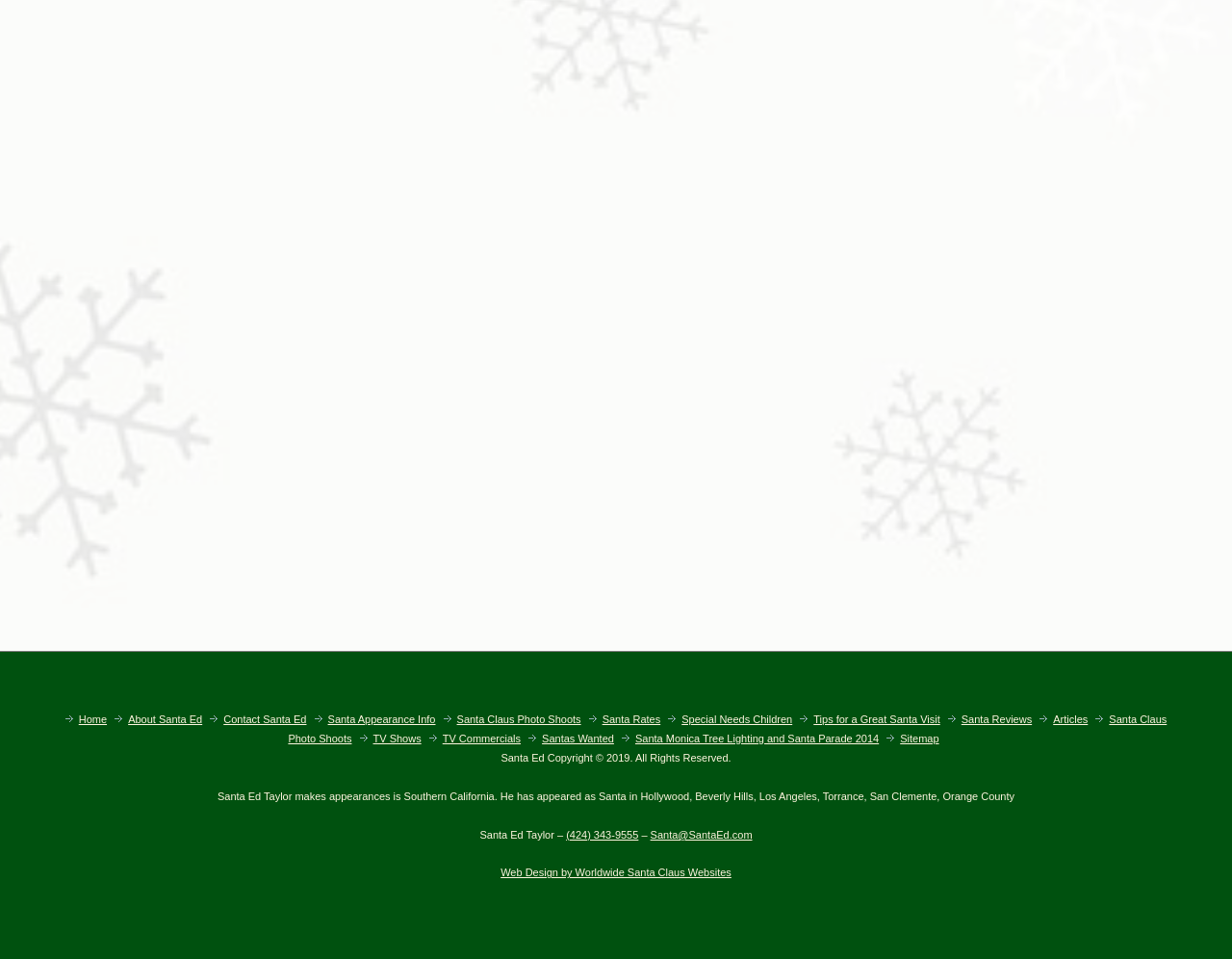Please identify the bounding box coordinates of the element that needs to be clicked to perform the following instruction: "Learn more about Santa Ed".

[0.104, 0.744, 0.164, 0.756]